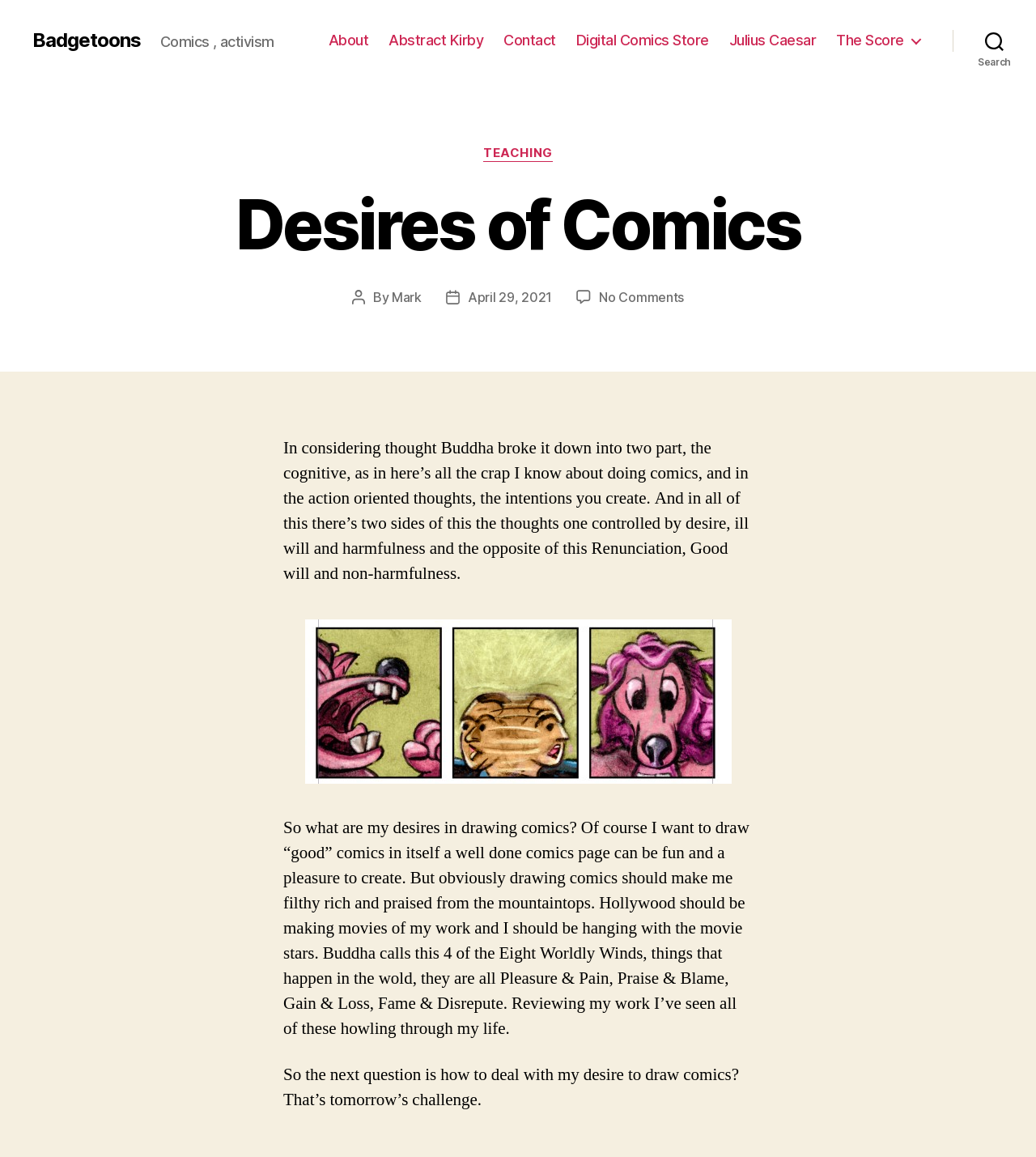Determine the bounding box coordinates for the HTML element mentioned in the following description: "Search". The coordinates should be a list of four floats ranging from 0 to 1, represented as [left, top, right, bottom].

[0.92, 0.02, 1.0, 0.05]